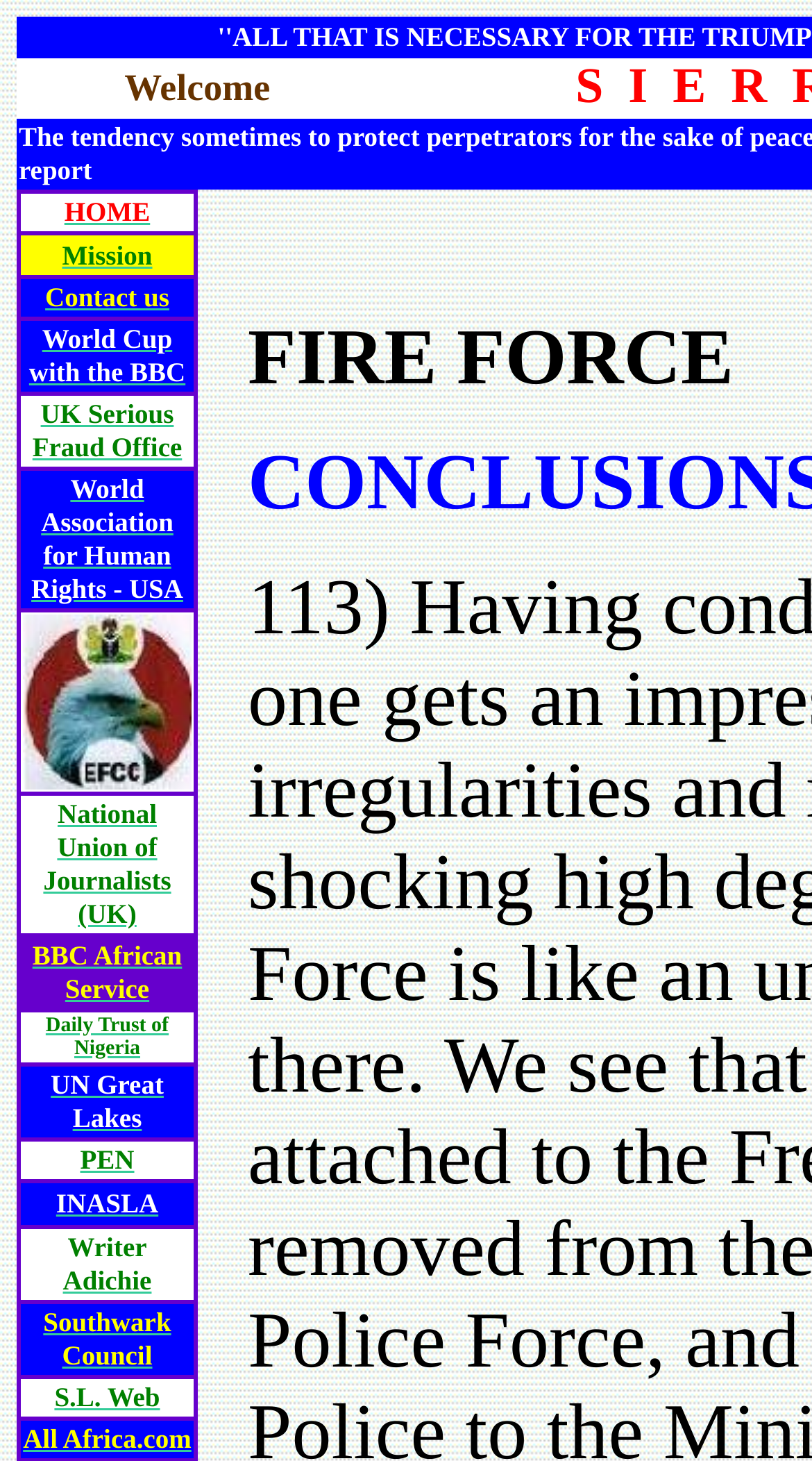Locate the bounding box coordinates of the element that should be clicked to execute the following instruction: "Click on HOME".

[0.026, 0.133, 0.238, 0.158]